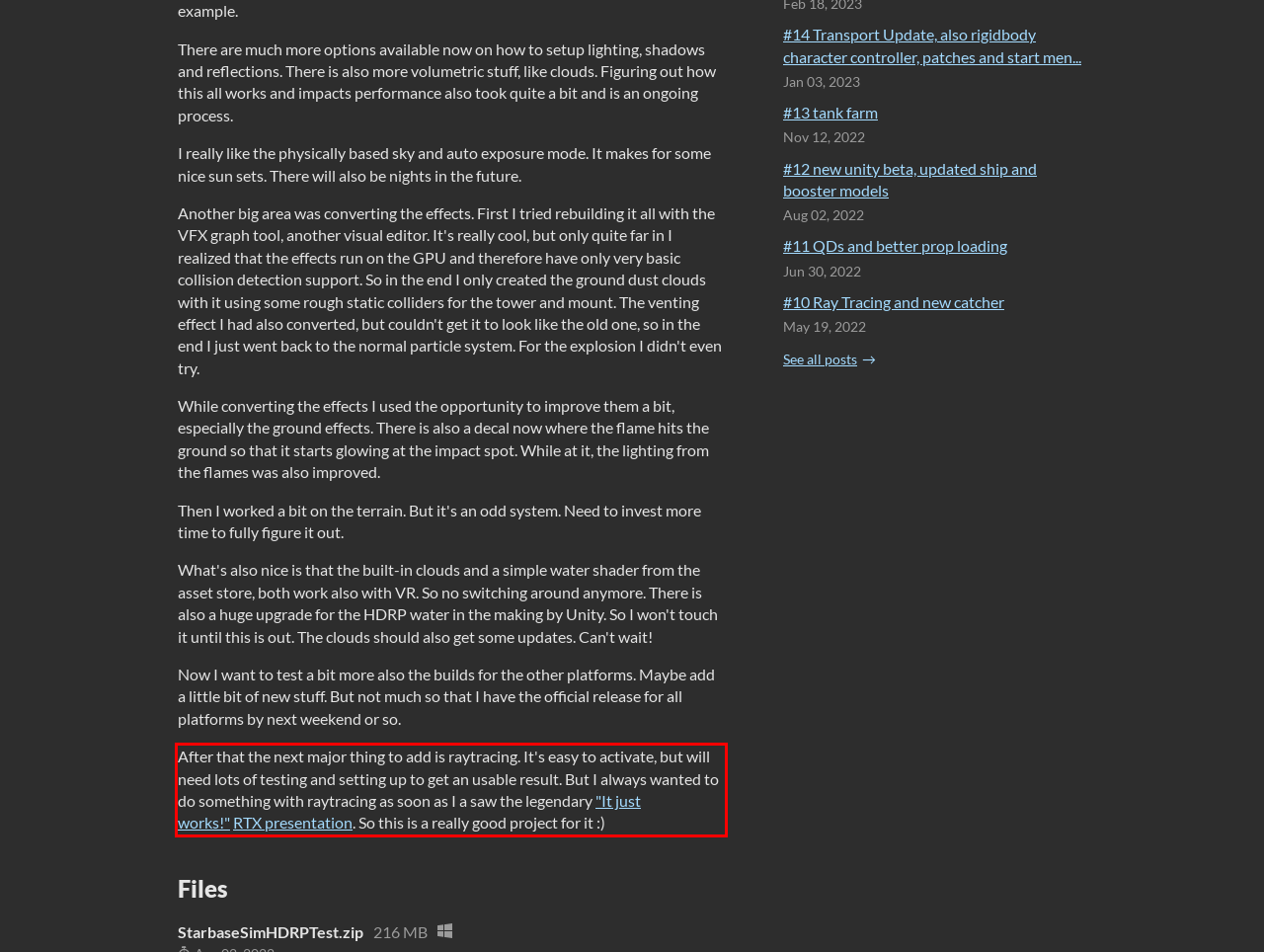Analyze the webpage screenshot and use OCR to recognize the text content in the red bounding box.

After that the next major thing to add is raytracing. It's easy to activate, but will need lots of testing and setting up to get an usable result. But I always wanted to do something with raytracing as soon as I a saw the legendary "It just works!" RTX presentation. So this is a really good project for it :)